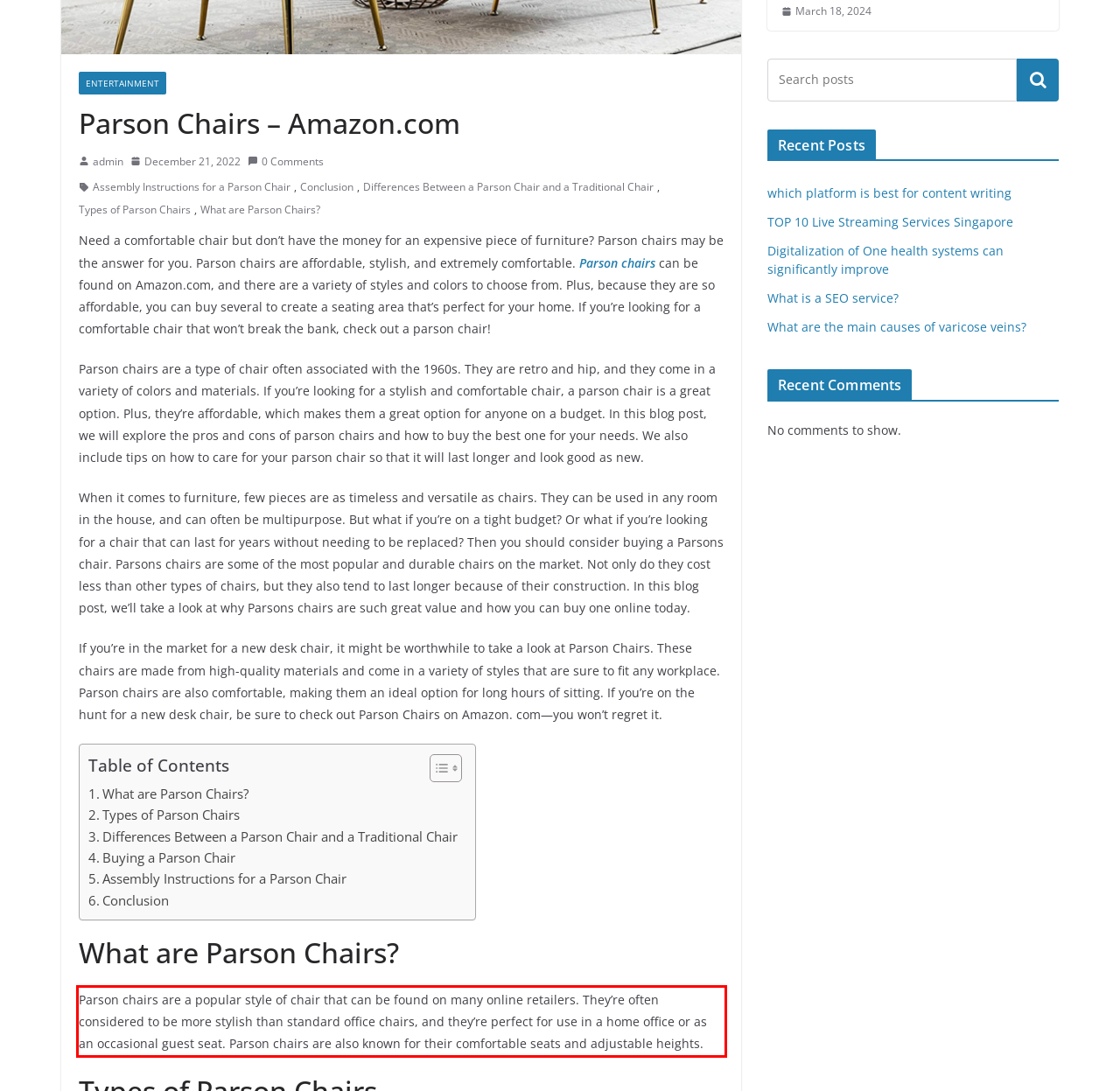You have a screenshot of a webpage where a UI element is enclosed in a red rectangle. Perform OCR to capture the text inside this red rectangle.

Parson chairs are a popular style of chair that can be found on many online retailers. They’re often considered to be more stylish than standard office chairs, and they’re perfect for use in a home office or as an occasional guest seat. Parson chairs are also known for their comfortable seats and adjustable heights.